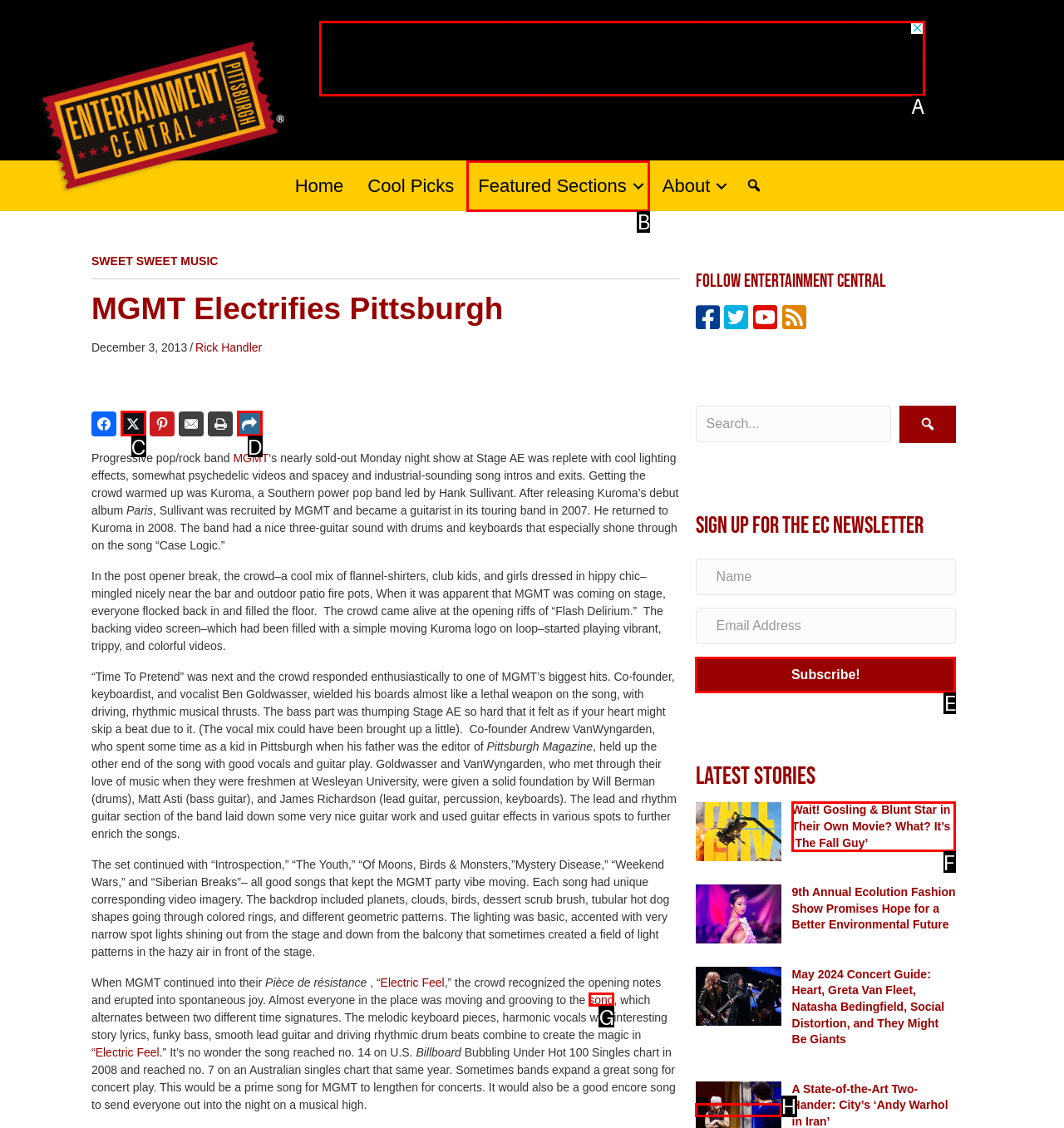For the instruction: visit the '3 Ingredient Peanut Butter & Honey Cereal Bars' post, which HTML element should be clicked?
Respond with the letter of the appropriate option from the choices given.

None